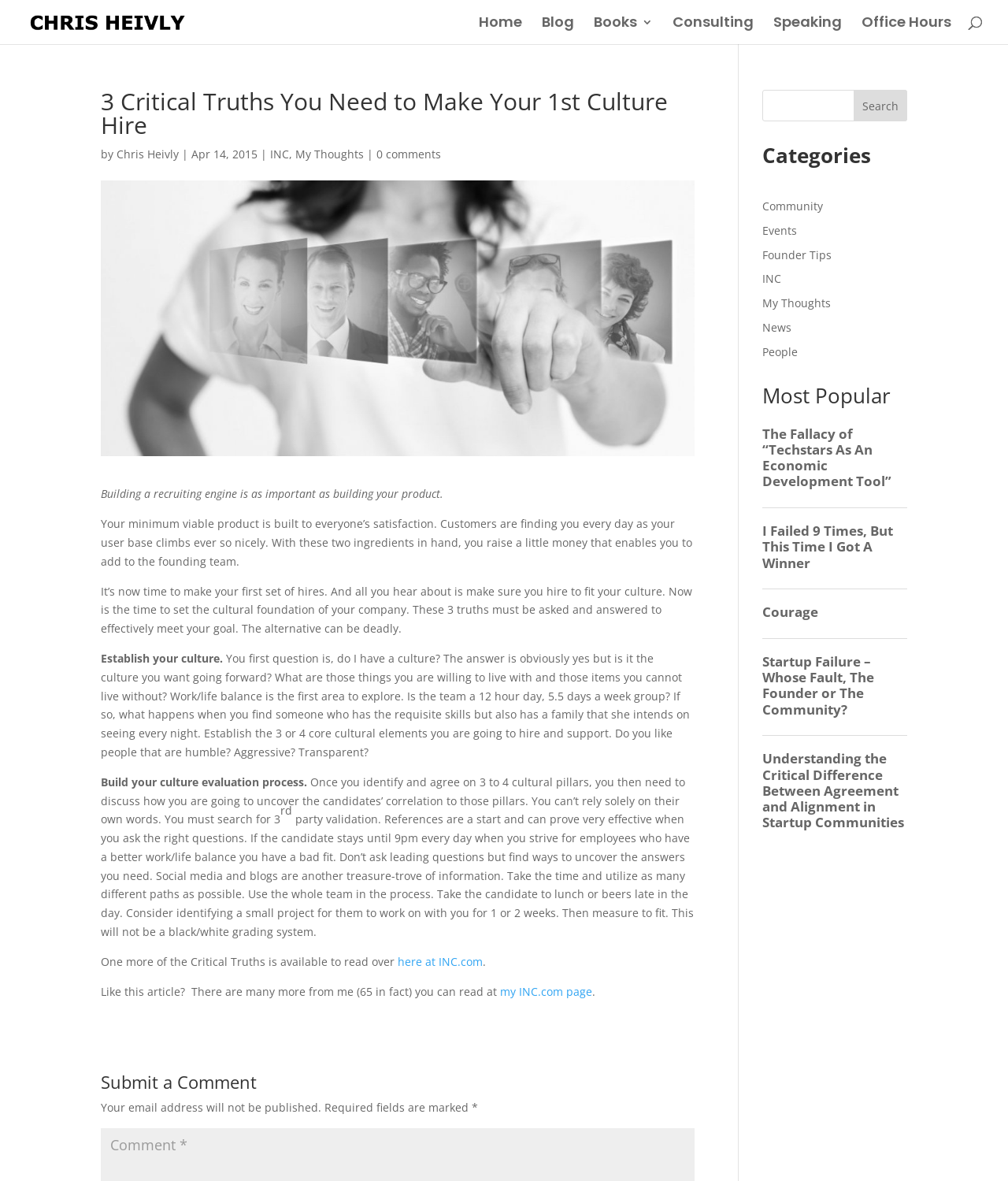Please answer the following question using a single word or phrase: 
How many comments does the article have?

0 comments